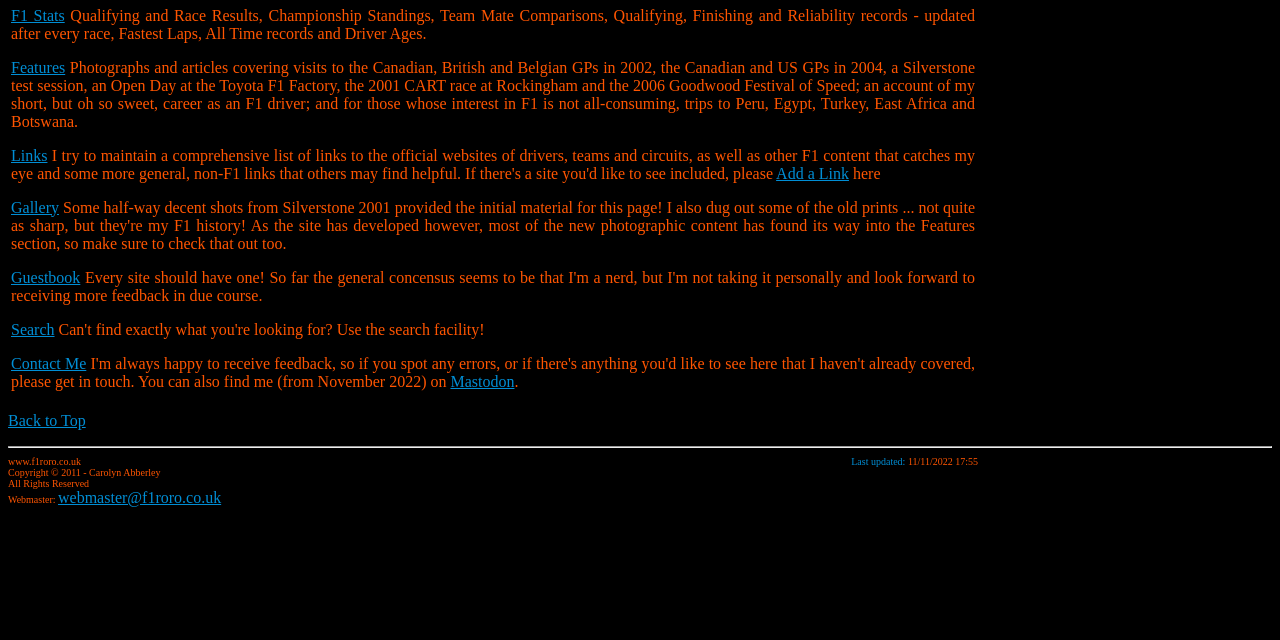Extract the bounding box of the UI element described as: "Add a Link".

[0.606, 0.257, 0.663, 0.284]